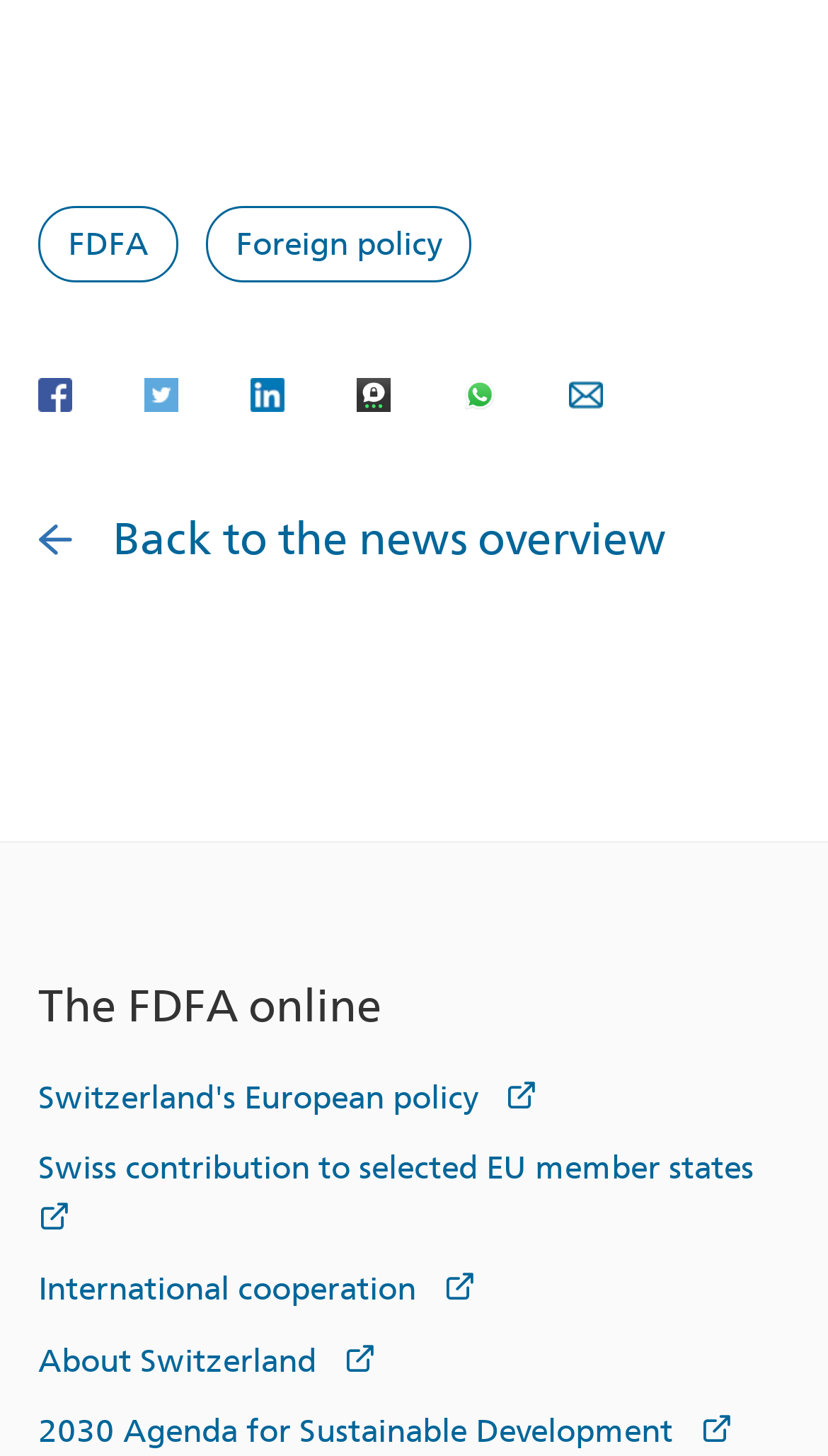Identify the bounding box coordinates of the clickable region to carry out the given instruction: "View the FDFA online".

[0.046, 0.673, 0.462, 0.709]